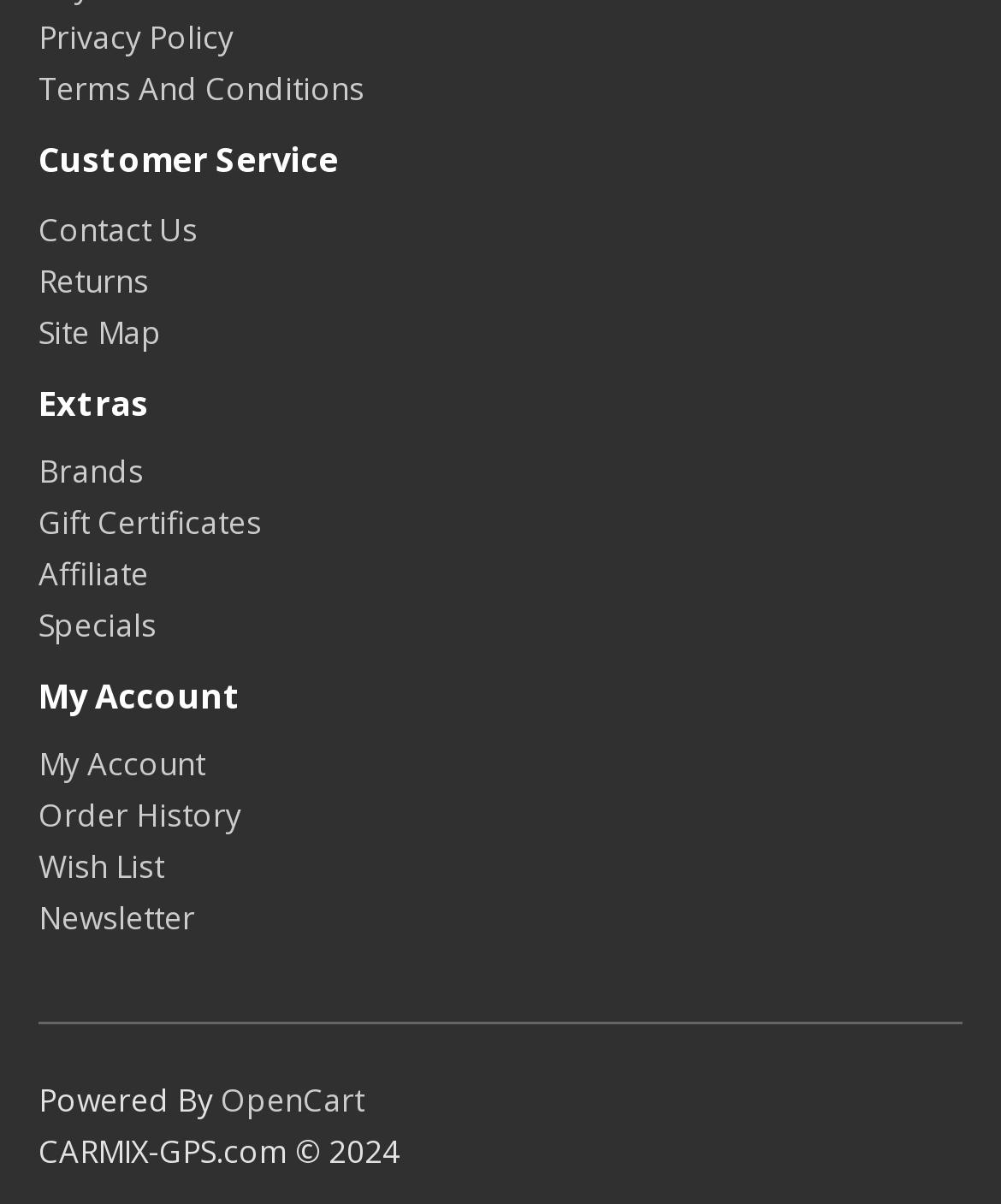Pinpoint the bounding box coordinates for the area that should be clicked to perform the following instruction: "View Full Network Transparency".

None